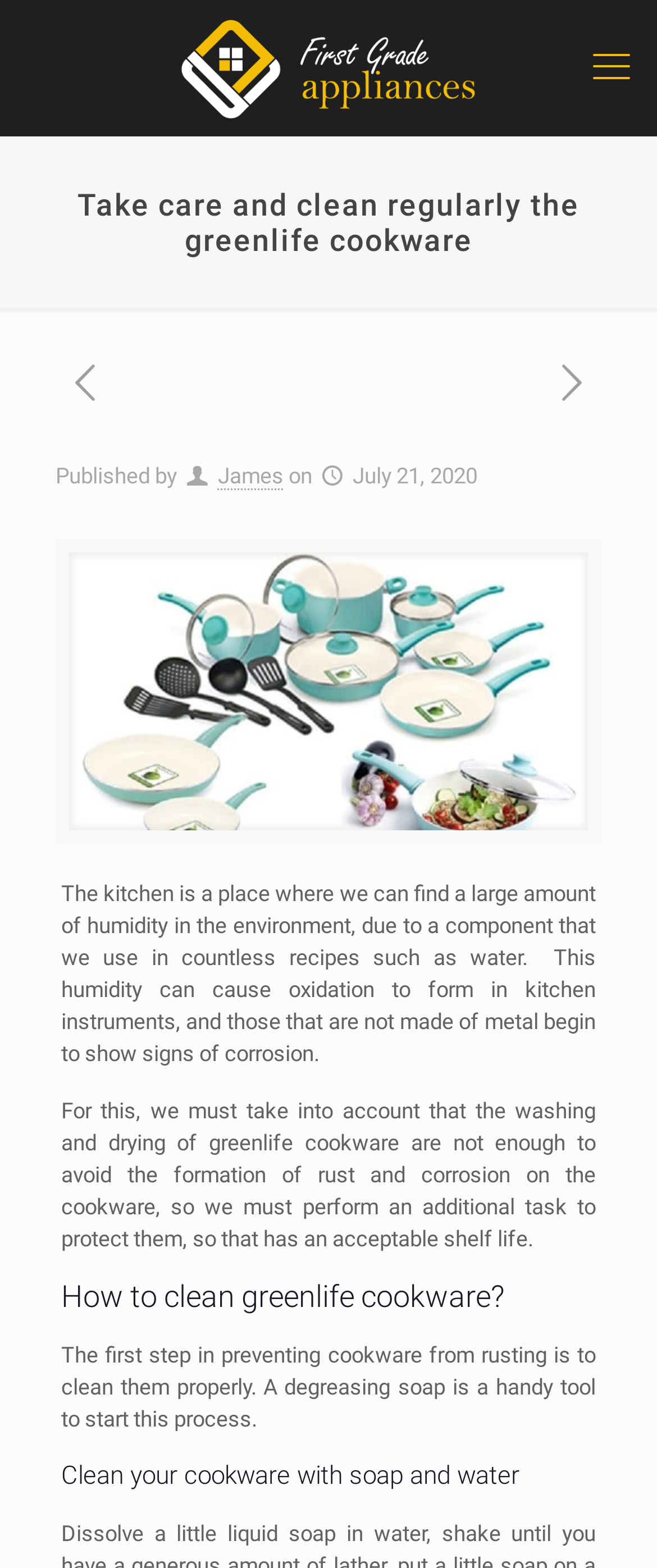Describe the entire webpage, focusing on both content and design.

The webpage appears to be an article or blog post about taking care of and cleaning Greenlife cookware. At the top left of the page, there is a logo of "firstgradeappliances" with a link to it. Next to the logo, there is a heading that reads "Take care and clean regularly the greenlife cookware". 

On the top right side of the page, there are three icons, which are links, possibly representing social media or sharing options. Below the heading, there is a section that displays the author's name, "James", and the date of publication, "July 21, 2020". 

Further down, there is a large image of Greenlife cookware with a link to it. Below the image, there is a block of text that discusses the importance of taking care of cookware in a humid kitchen environment to prevent rust and corrosion. 

The article then proceeds to provide guidance on how to clean Greenlife cookware, with headings such as "How to clean greenlife cookware?" and "Clean your cookware with soap and water". The text under these headings provides detailed instructions on the cleaning process.